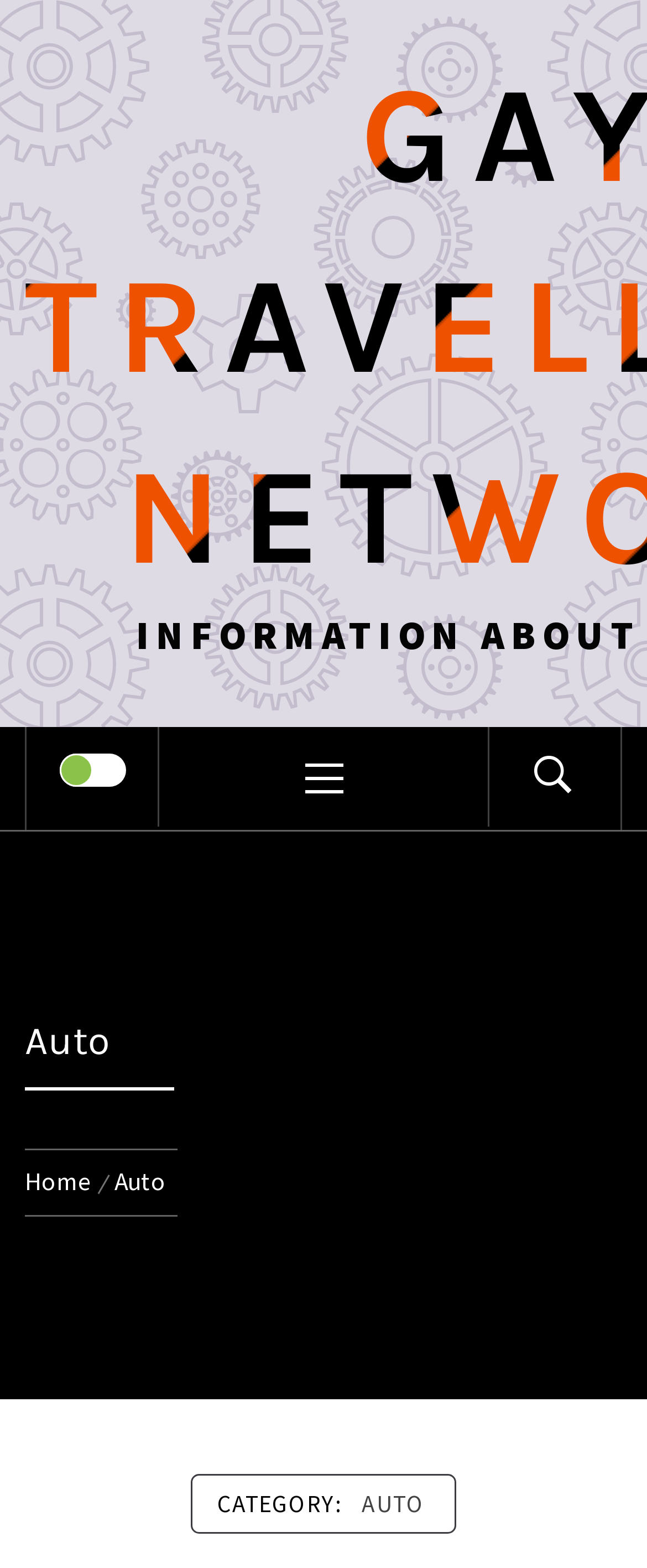Bounding box coordinates should be provided in the format (top-left x, top-left y, bottom-right x, bottom-right y) with all values between 0 and 1. Identify the bounding box for this UI element: Auto

[0.538, 0.941, 0.677, 0.977]